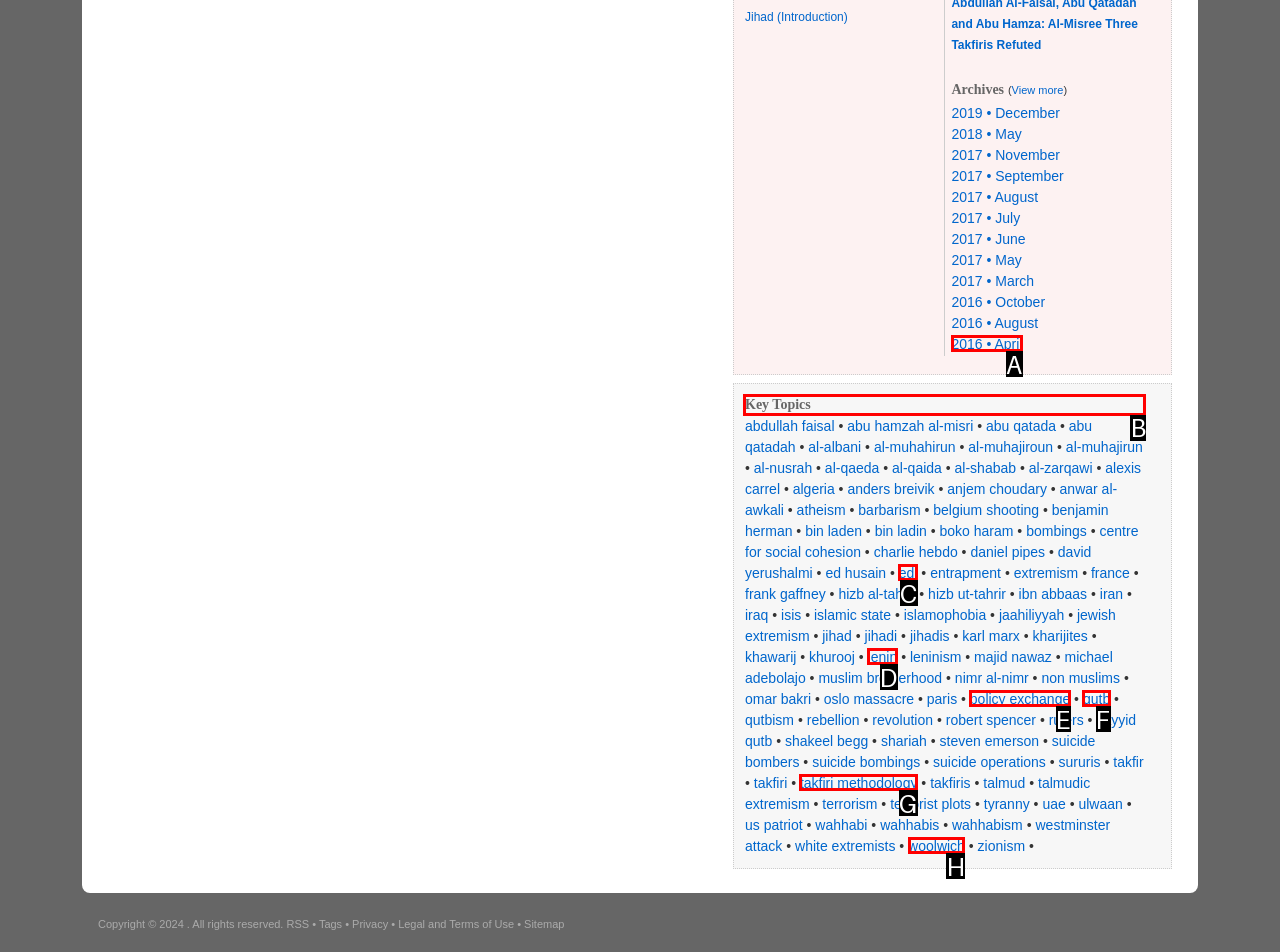Tell me which one HTML element you should click to complete the following task: Explore key topics
Answer with the option's letter from the given choices directly.

B